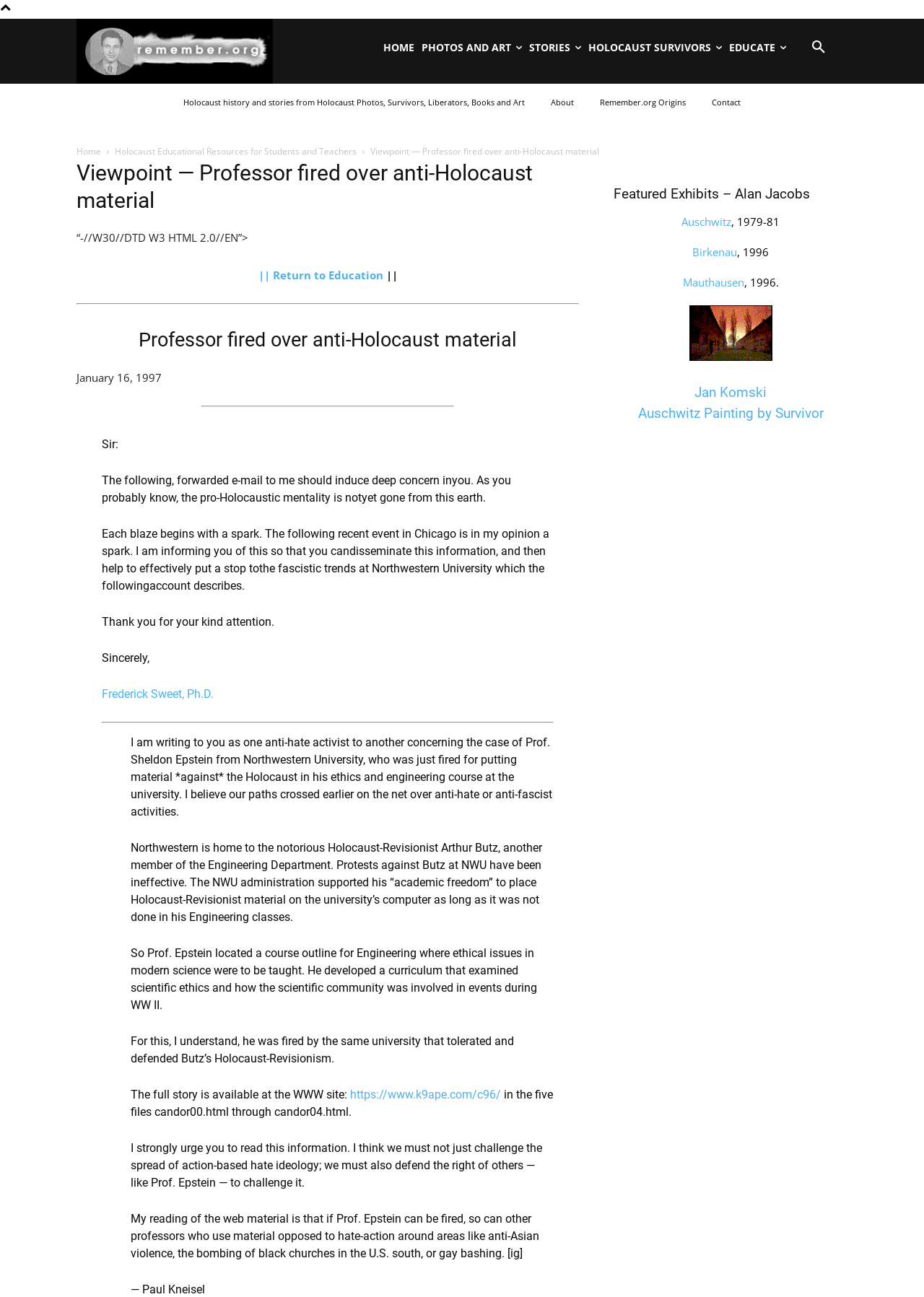Please determine the bounding box coordinates for the UI element described here. Use the format (top-left x, top-left y, bottom-right x, bottom-right y) with values bounded between 0 and 1: Photos and Art

[0.452, 0.014, 0.569, 0.059]